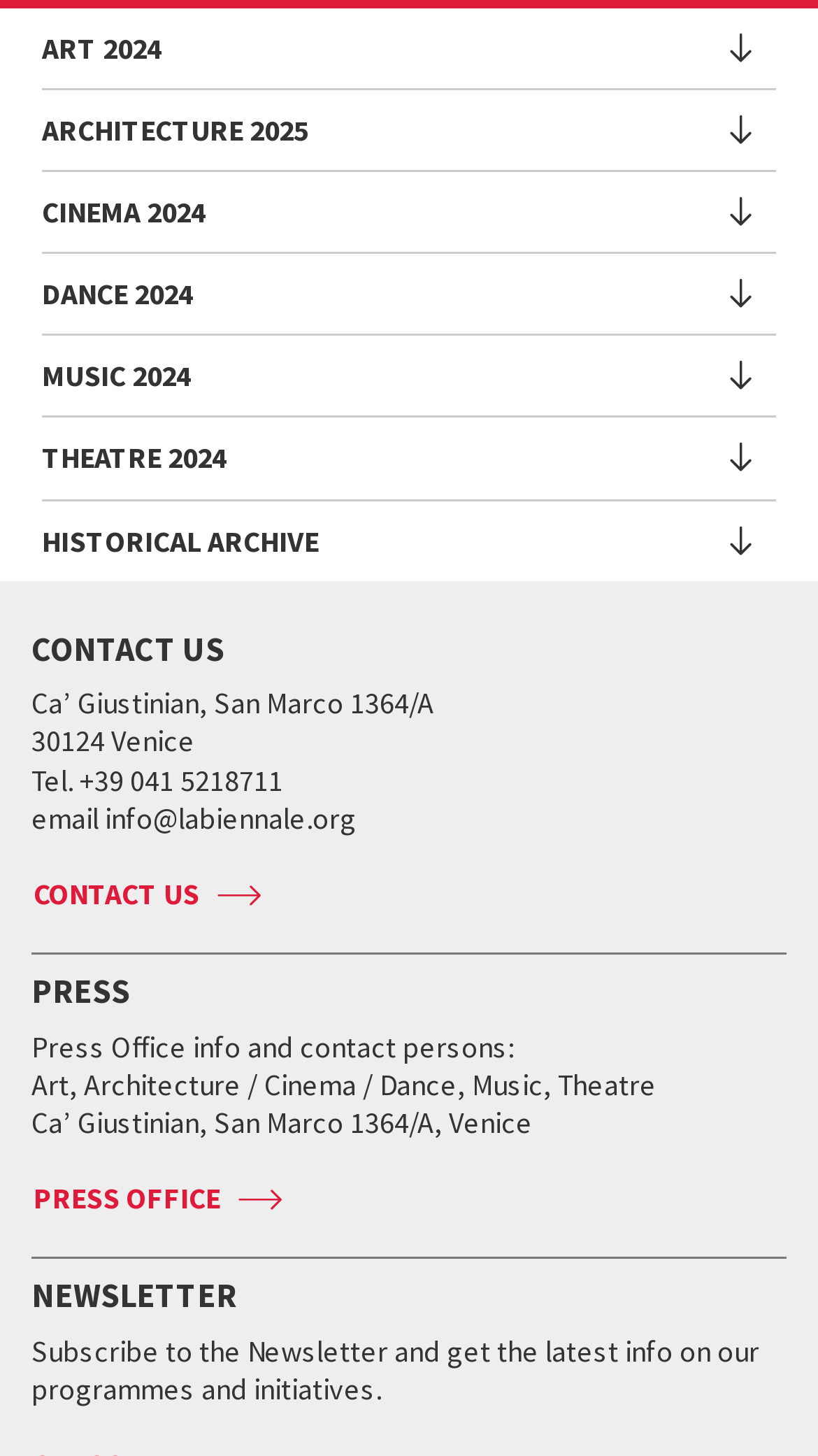What is the name of the director mentioned in the ART section?
Look at the screenshot and respond with one word or a short phrase.

Pietrangelo Buttafuoco